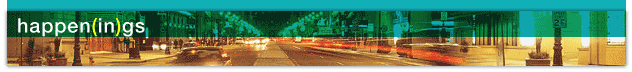Summarize the image with a detailed caption.

The image features a vibrant banner titled "happen(ings)," designed to capture attention with its modern typography and dynamic background. The text, displayed in bright yellow against a contrasting green backdrop, highlights upcoming events and activities. The background portrays a bustling cityscape with illuminated streets and blurred lights, evoking a sense of motion and excitement, inviting viewers to engage with a variety of happenings taking place in the city. This banner is part of the “Mid-March 2016” newsletter for Center City, aiming to provide information about local activities and events to the community.